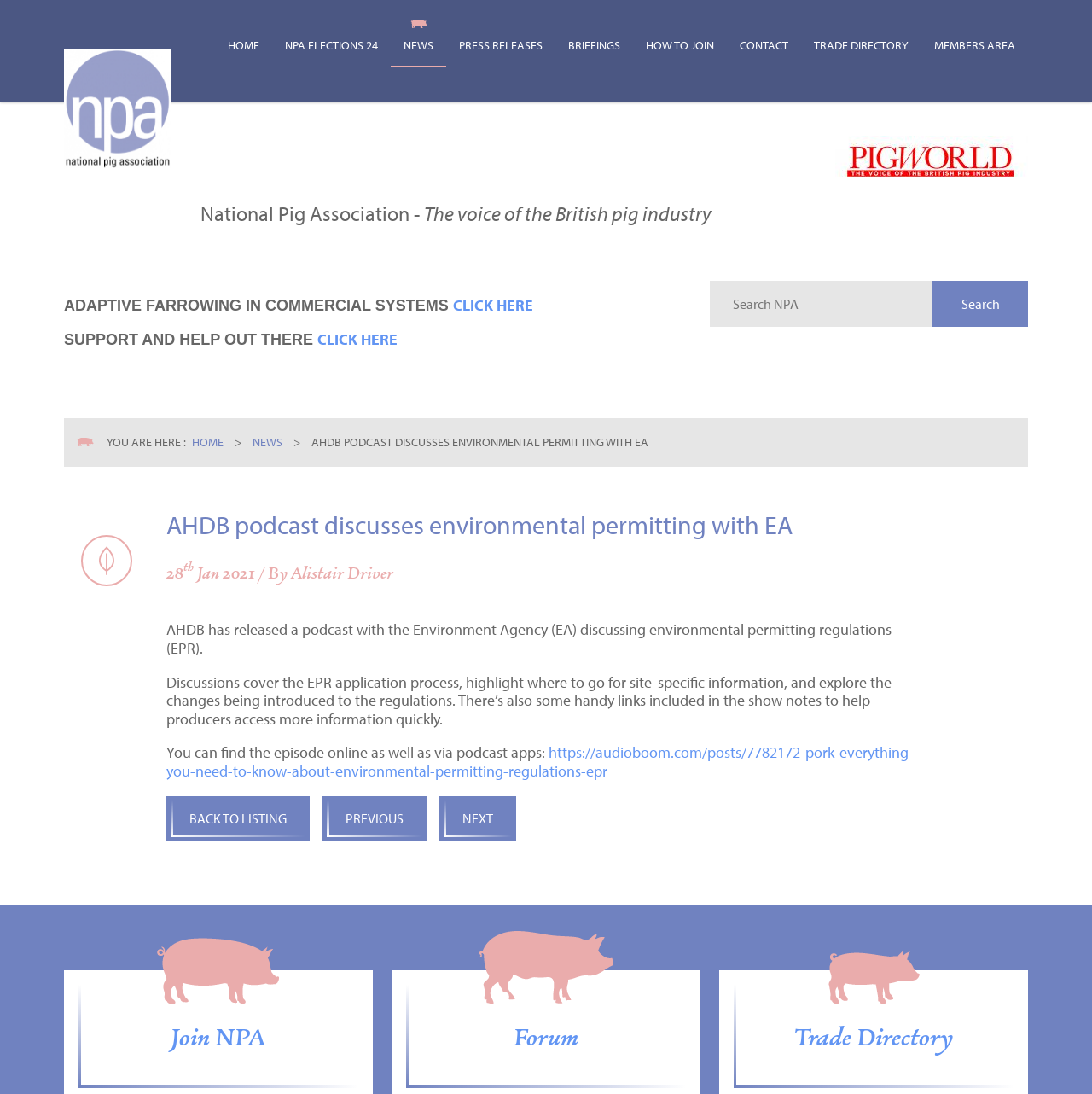Identify the bounding box coordinates for the element you need to click to achieve the following task: "Read the news article about environmental permitting". Provide the bounding box coordinates as four float numbers between 0 and 1, in the form [left, top, right, bottom].

[0.152, 0.465, 0.848, 0.493]